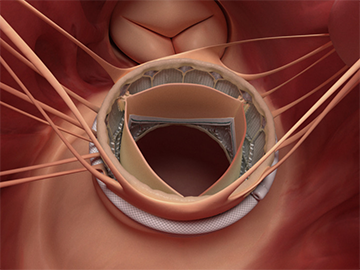What is the location of the valve in the heart?
Based on the image, answer the question in a detailed manner.

The caption illustrates the intricate internal structure of the heart, emphasizing the placement of the valve within the mitral position, which is a specific location in the heart where the valve is implanted.